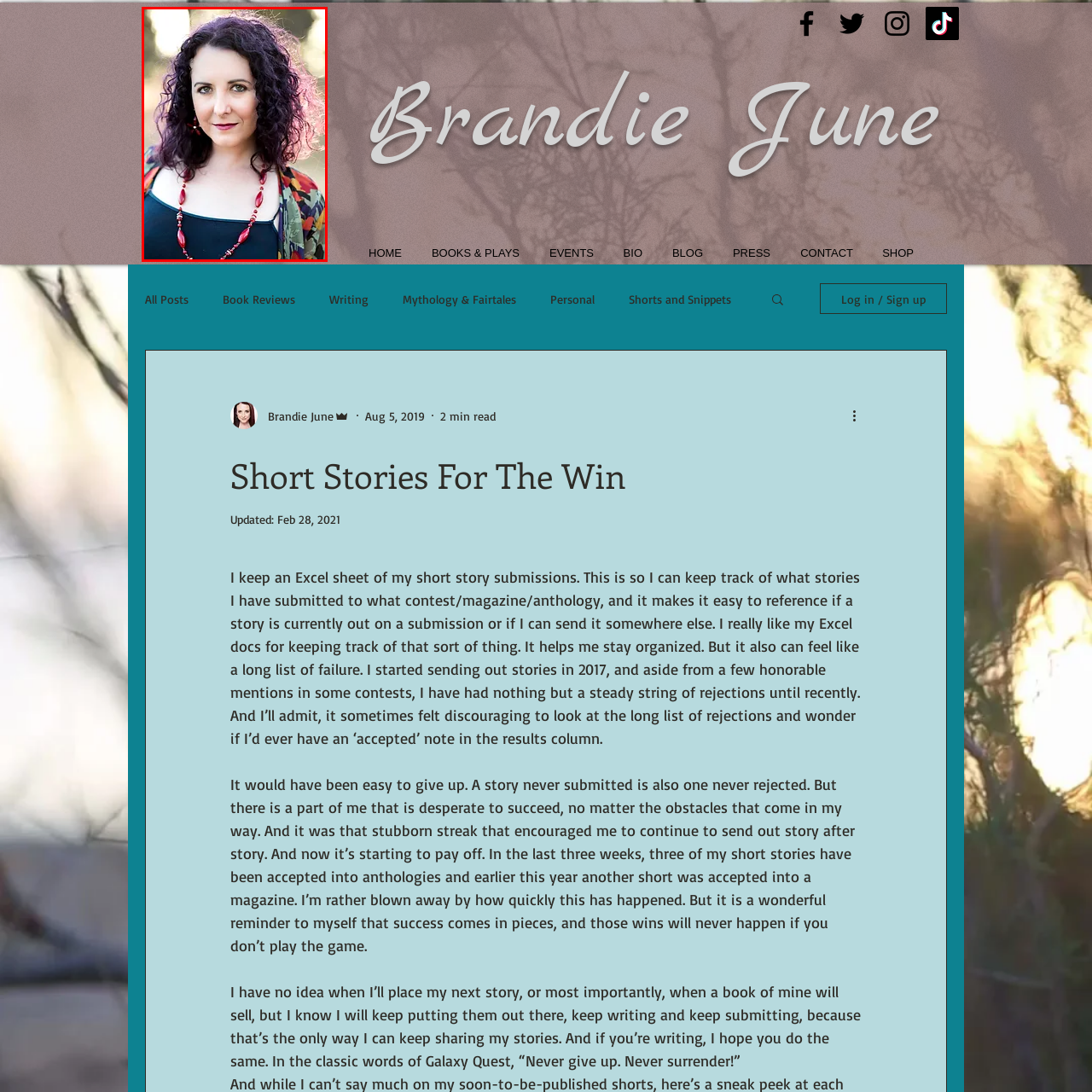Inspect the section within the red border, What is the background of the photograph? Provide a one-word or one-phrase answer.

Softly blurred